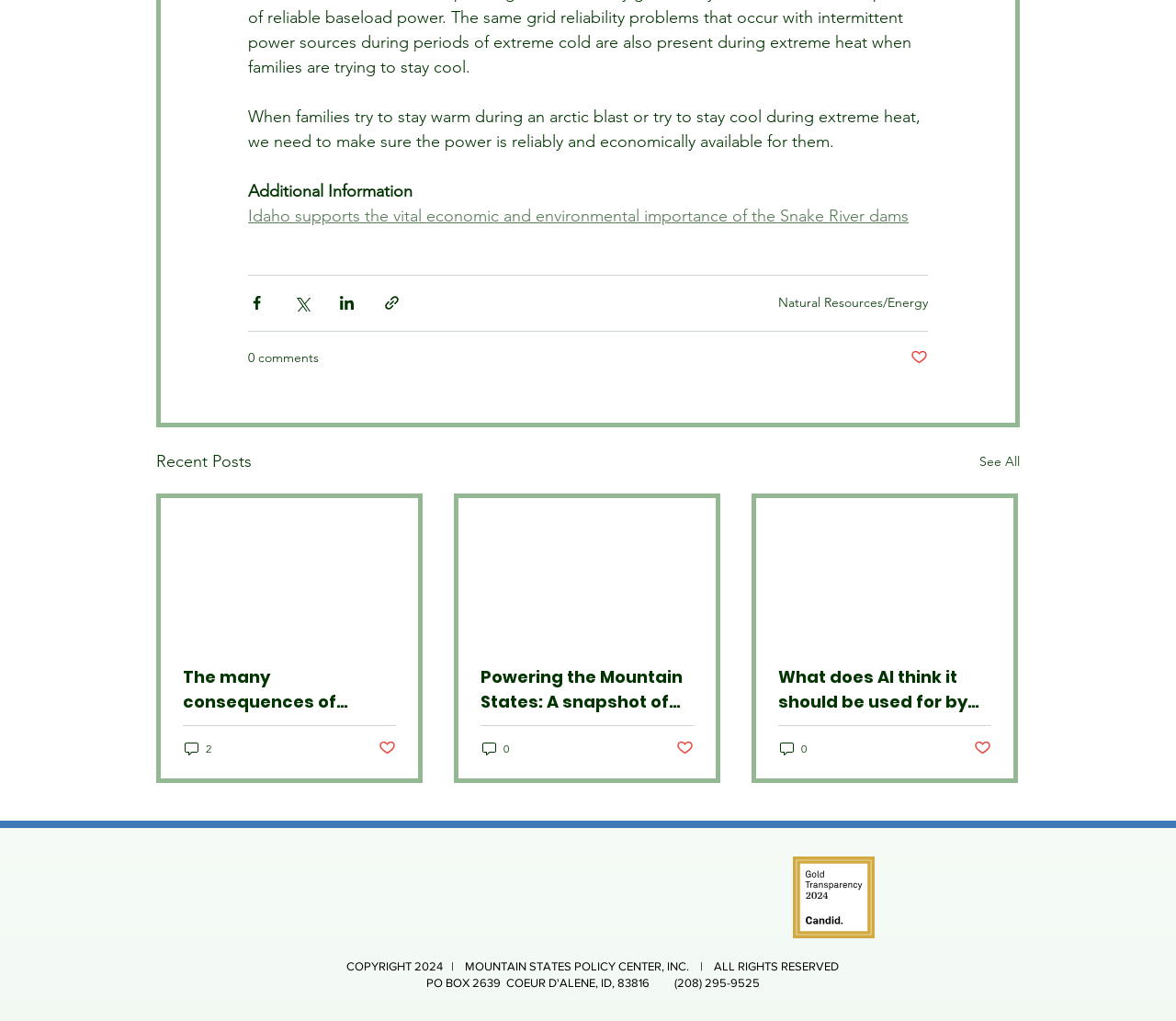Please specify the bounding box coordinates of the region to click in order to perform the following instruction: "View all recent posts".

[0.833, 0.439, 0.867, 0.465]